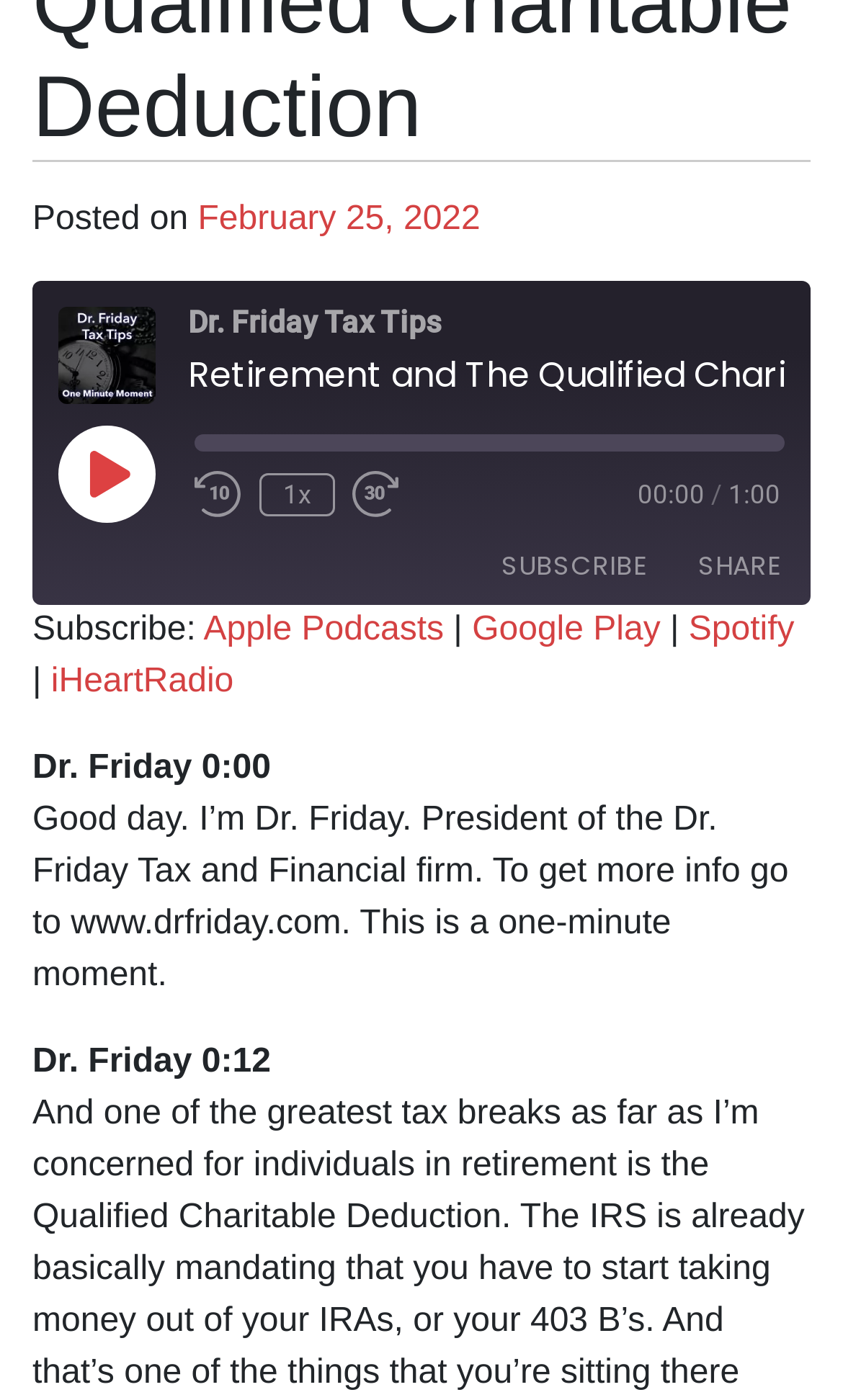Specify the bounding box coordinates of the area that needs to be clicked to achieve the following instruction: "Play the episode".

[0.069, 0.305, 0.182, 0.373]